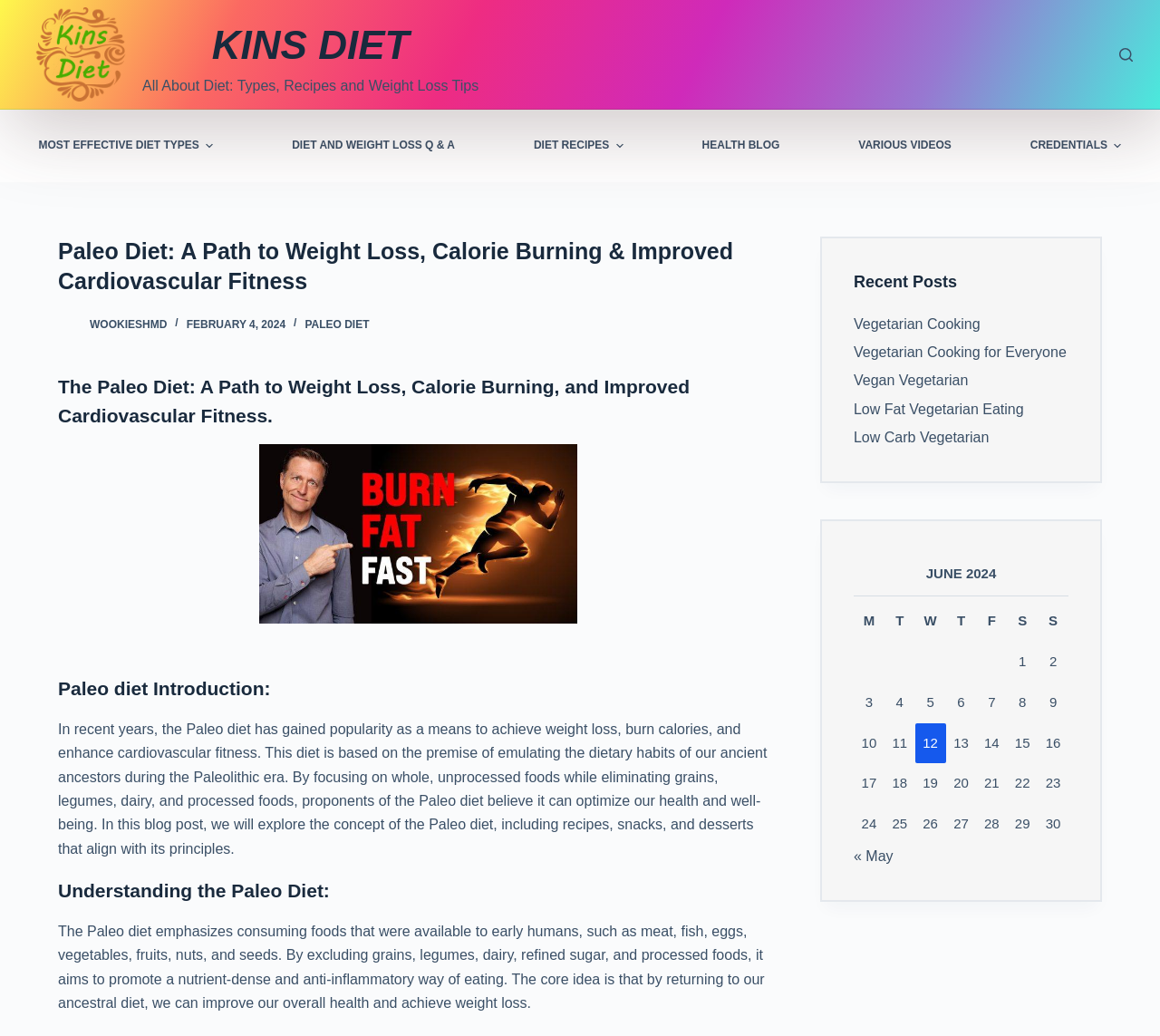Give a one-word or short-phrase answer to the following question: 
What type of foods are excluded from the Paleo diet?

Grains, legumes, dairy, and processed foods